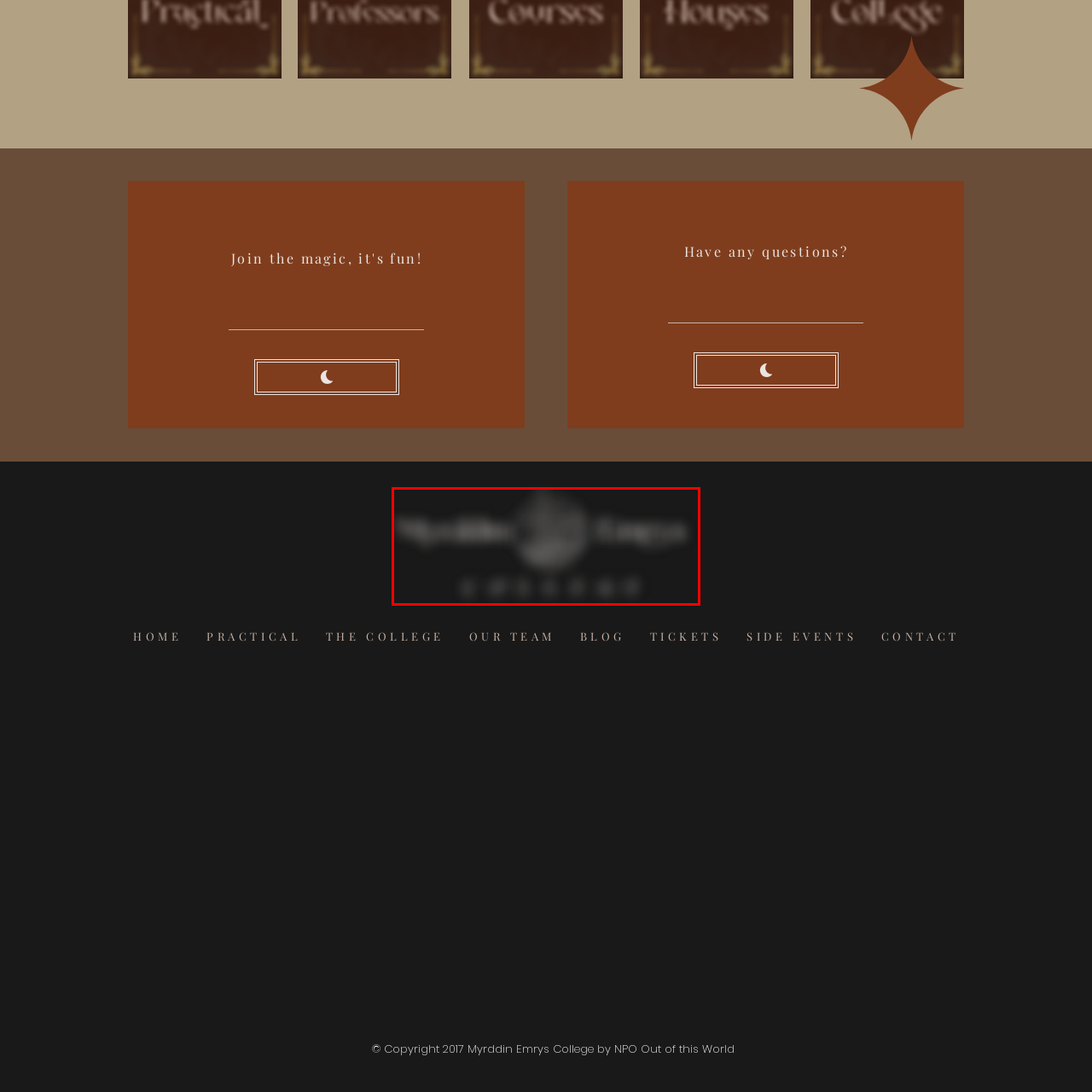Offer a detailed account of the image that is framed by the red bounding box.

This image features the logo of "Myrddin Emrys College," which is prominently displayed in a stylized design. The logo is central to the branding of the college, likely symbolizing its mission and values. Surrounding the main text is an artistic emblem that enhances its visual identity, adding a touch of elegance and sophistication. The logo is set against a dark background, making it stand out and suggesting a professional and modern aesthetic. This image underscores the college's commitment to providing an engaging and enriching educational experience, inviting prospective students and visitors to explore what they have to offer.